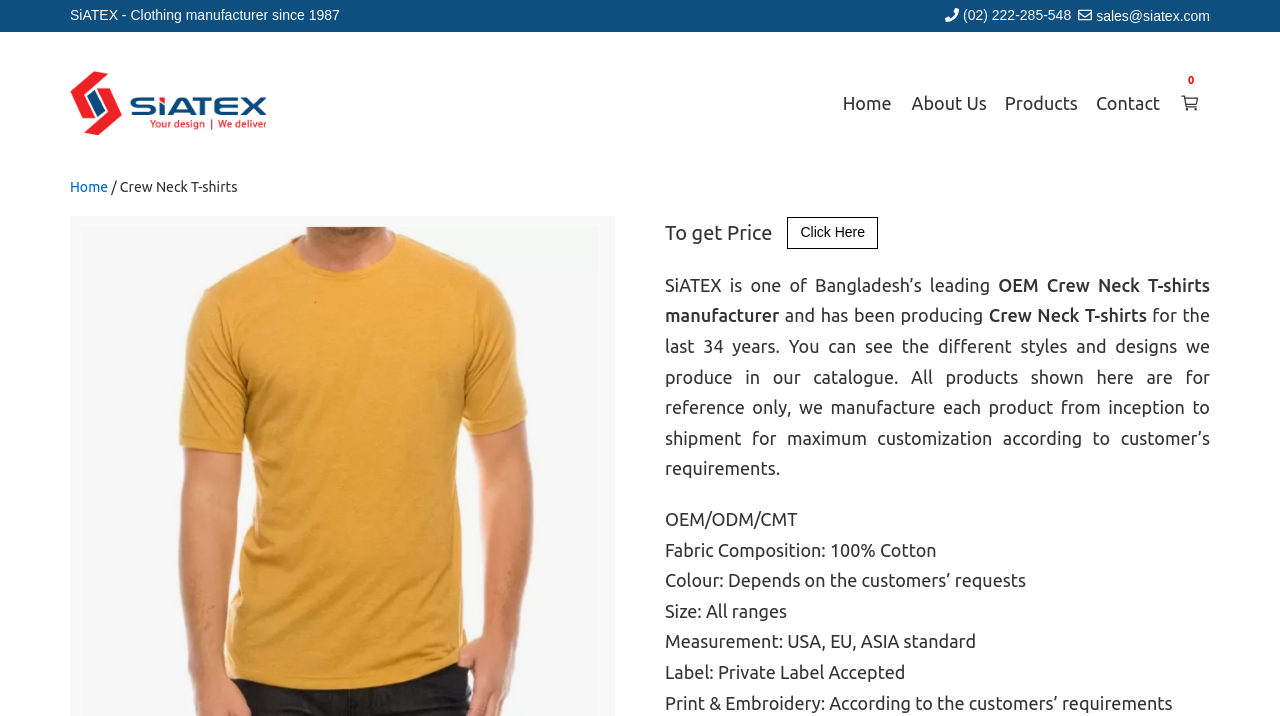Determine the bounding box coordinates of the clickable area required to perform the following instruction: "Send an email to 'sales@siatex.com'". The coordinates should be represented as four float numbers between 0 and 1: [left, top, right, bottom].

[0.856, 0.004, 0.945, 0.041]